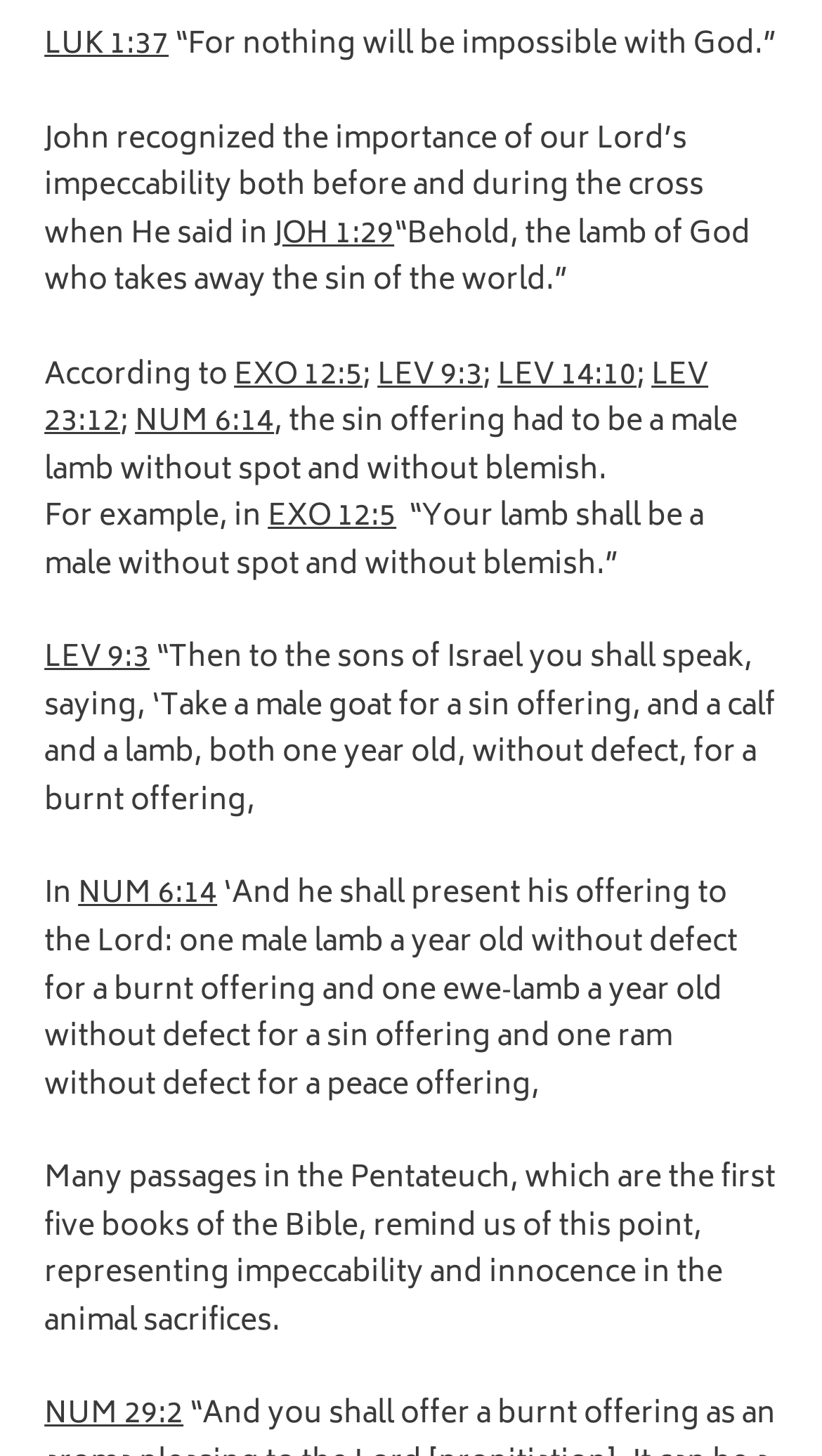Identify the bounding box coordinates of the area that should be clicked in order to complete the given instruction: "Read more on 'NUM 29:2'". The bounding box coordinates should be four float numbers between 0 and 1, i.e., [left, top, right, bottom].

[0.054, 0.955, 0.223, 0.99]